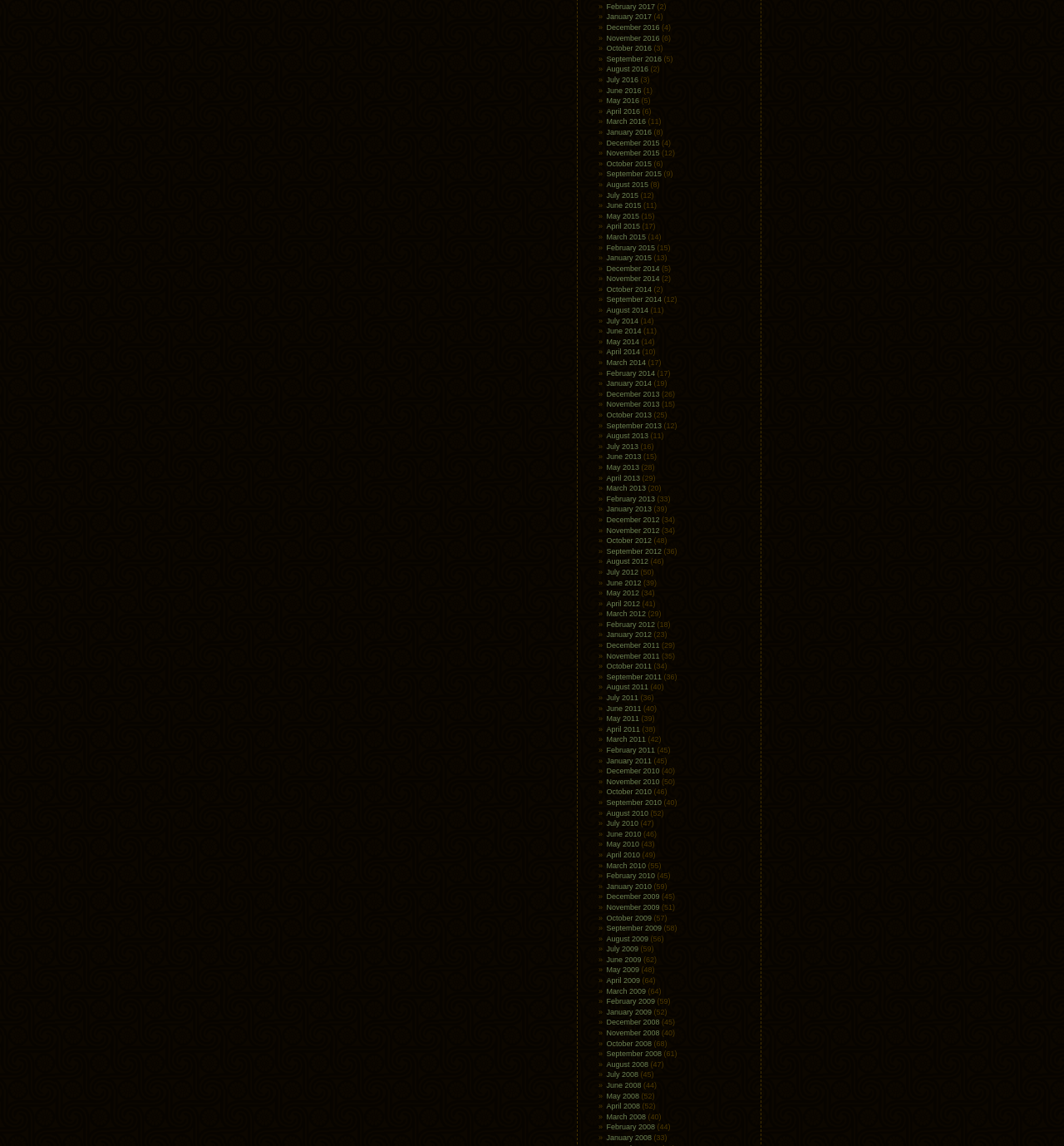Determine the bounding box coordinates of the clickable region to execute the instruction: "access October 2016". The coordinates should be four float numbers between 0 and 1, denoted as [left, top, right, bottom].

[0.57, 0.039, 0.613, 0.046]